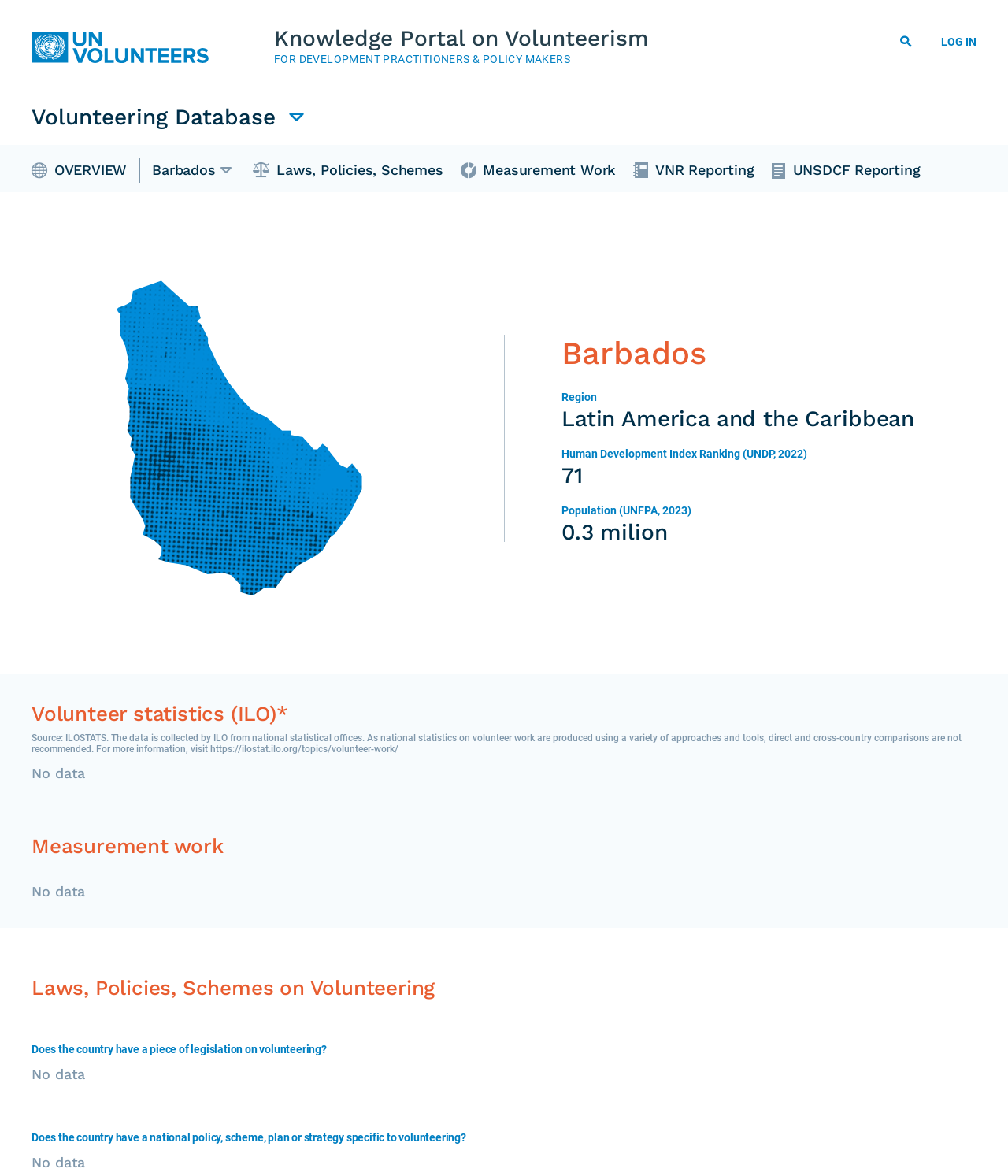Identify the bounding box coordinates for the UI element that matches this description: "Laws, Policies, Schemes".

[0.251, 0.123, 0.44, 0.163]